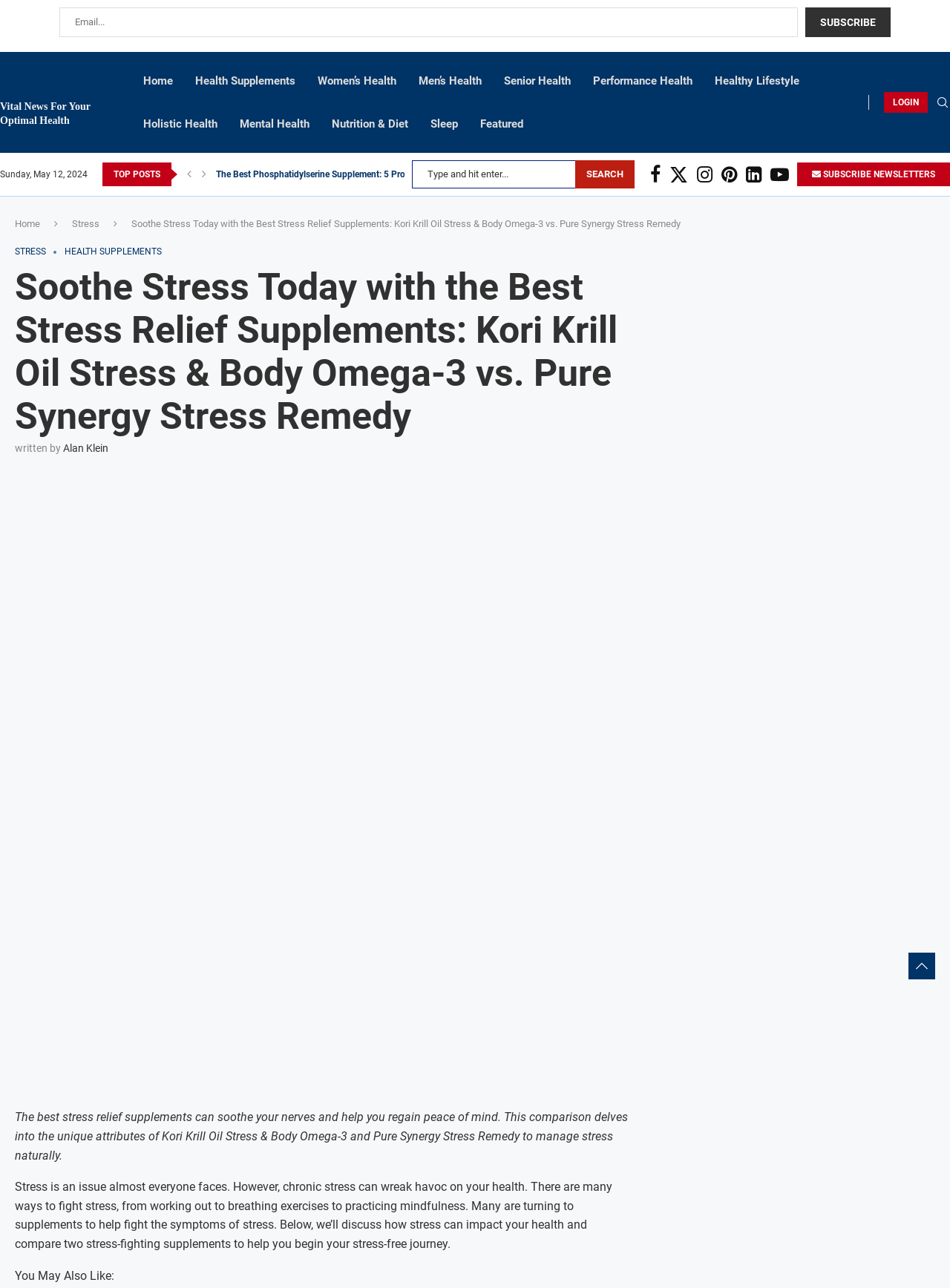What is the effect of chronic stress on health?
Look at the image and answer with only one word or phrase.

Wreak havoc